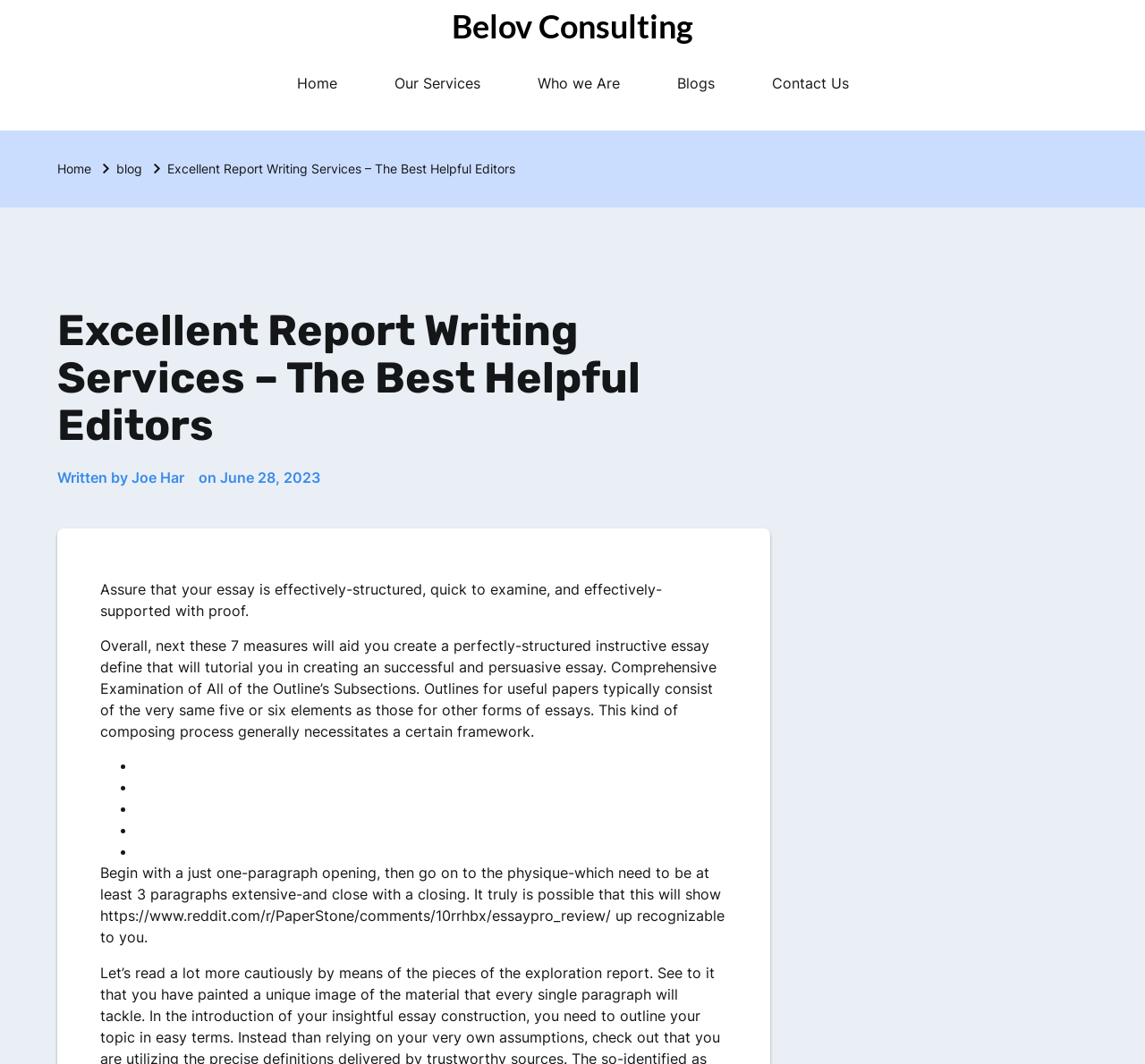Please mark the clickable region by giving the bounding box coordinates needed to complete this instruction: "Click on the 'Home' link".

[0.234, 0.058, 0.319, 0.097]